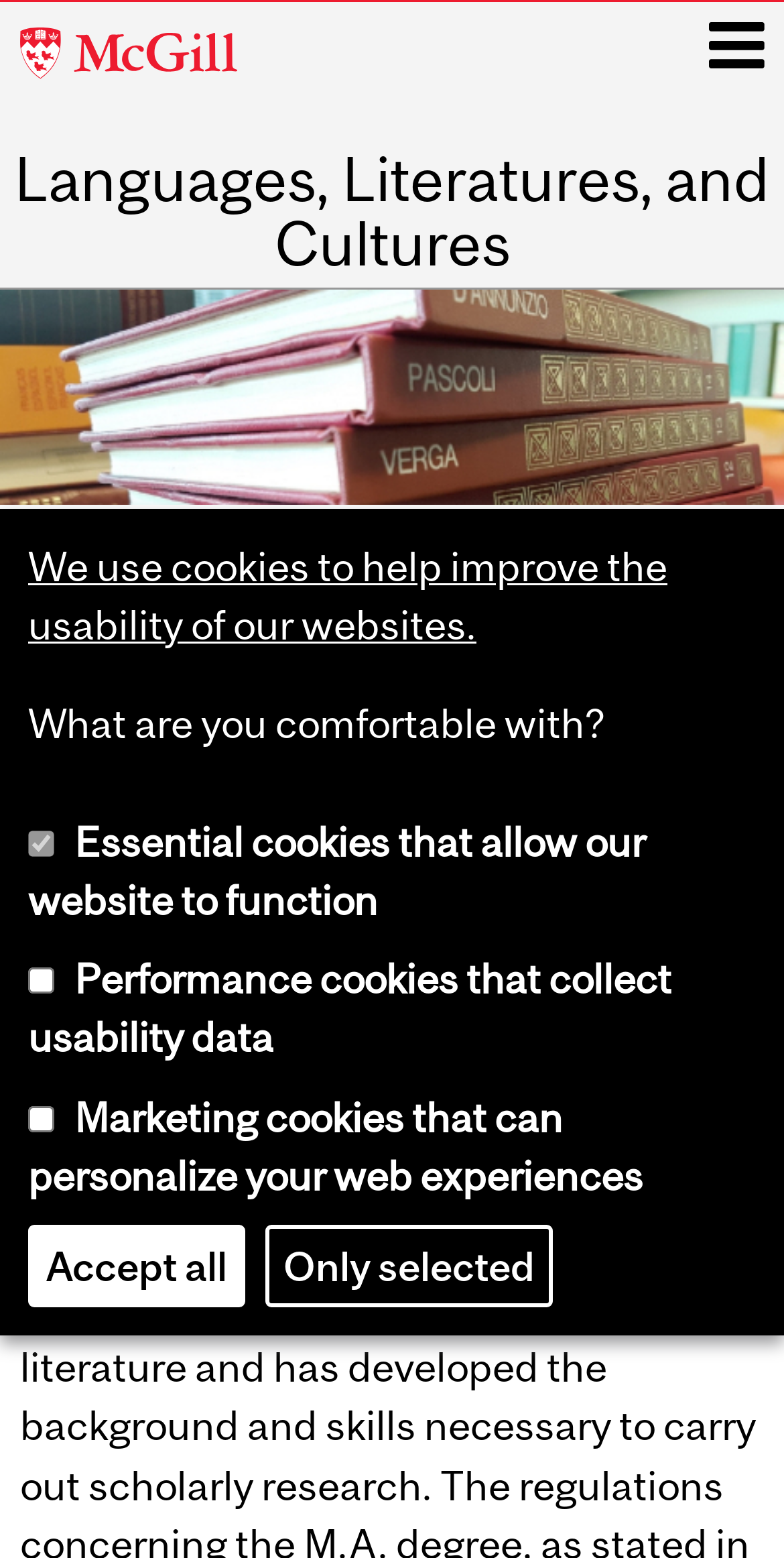Please answer the following question using a single word or phrase: What is the function of the 'Accept all' button?

Accept all cookies